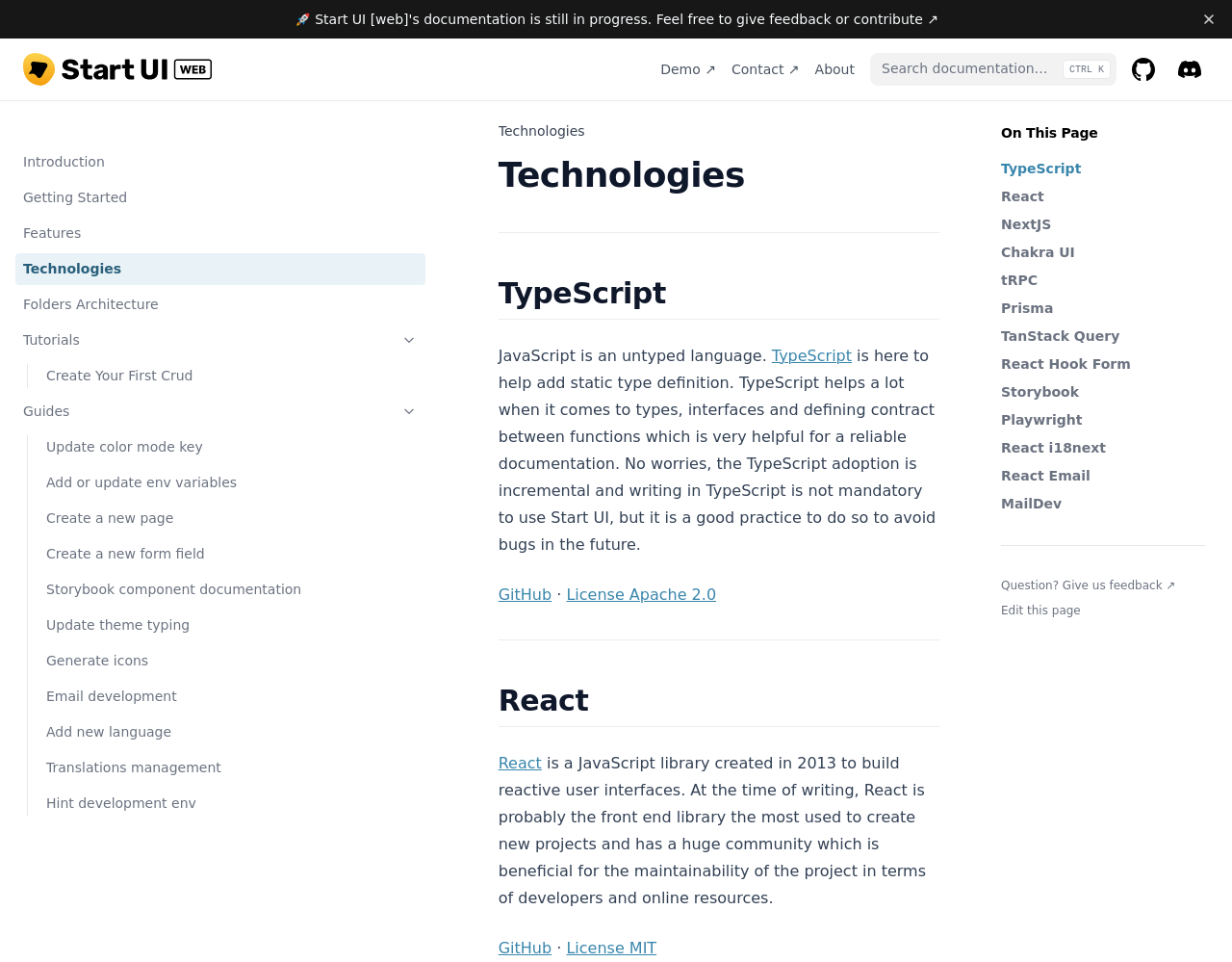Please identify the coordinates of the bounding box for the clickable region that will accomplish this instruction: "Search for documentation".

[0.706, 0.055, 0.906, 0.089]